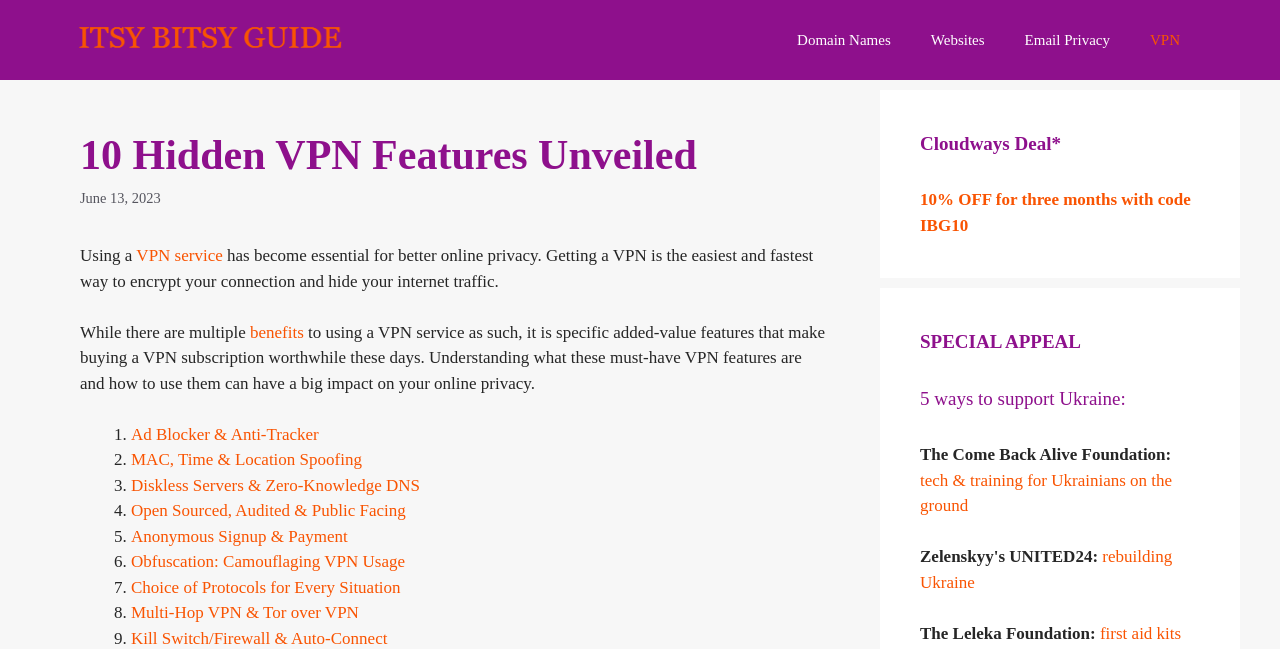Please find the bounding box coordinates of the element that you should click to achieve the following instruction: "Get 10% OFF with code IBG10". The coordinates should be presented as four float numbers between 0 and 1: [left, top, right, bottom].

[0.719, 0.293, 0.93, 0.361]